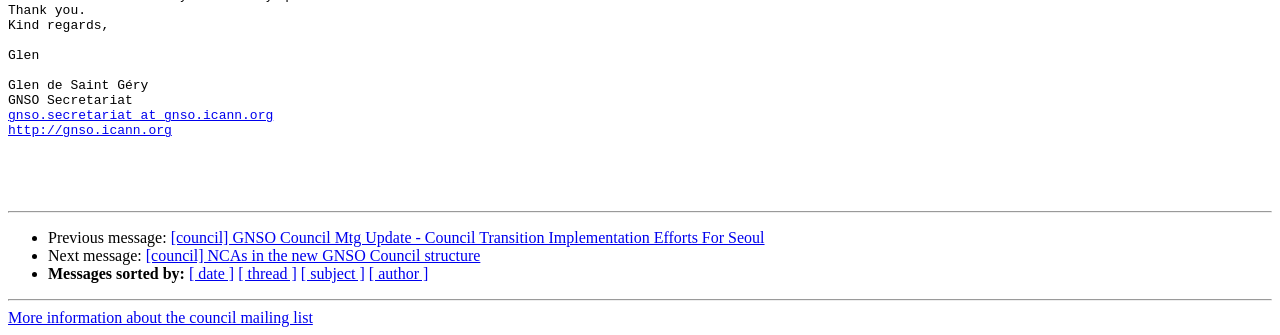Identify the bounding box coordinates of the region I need to click to complete this instruction: "Visit GNSO website".

[0.006, 0.368, 0.134, 0.413]